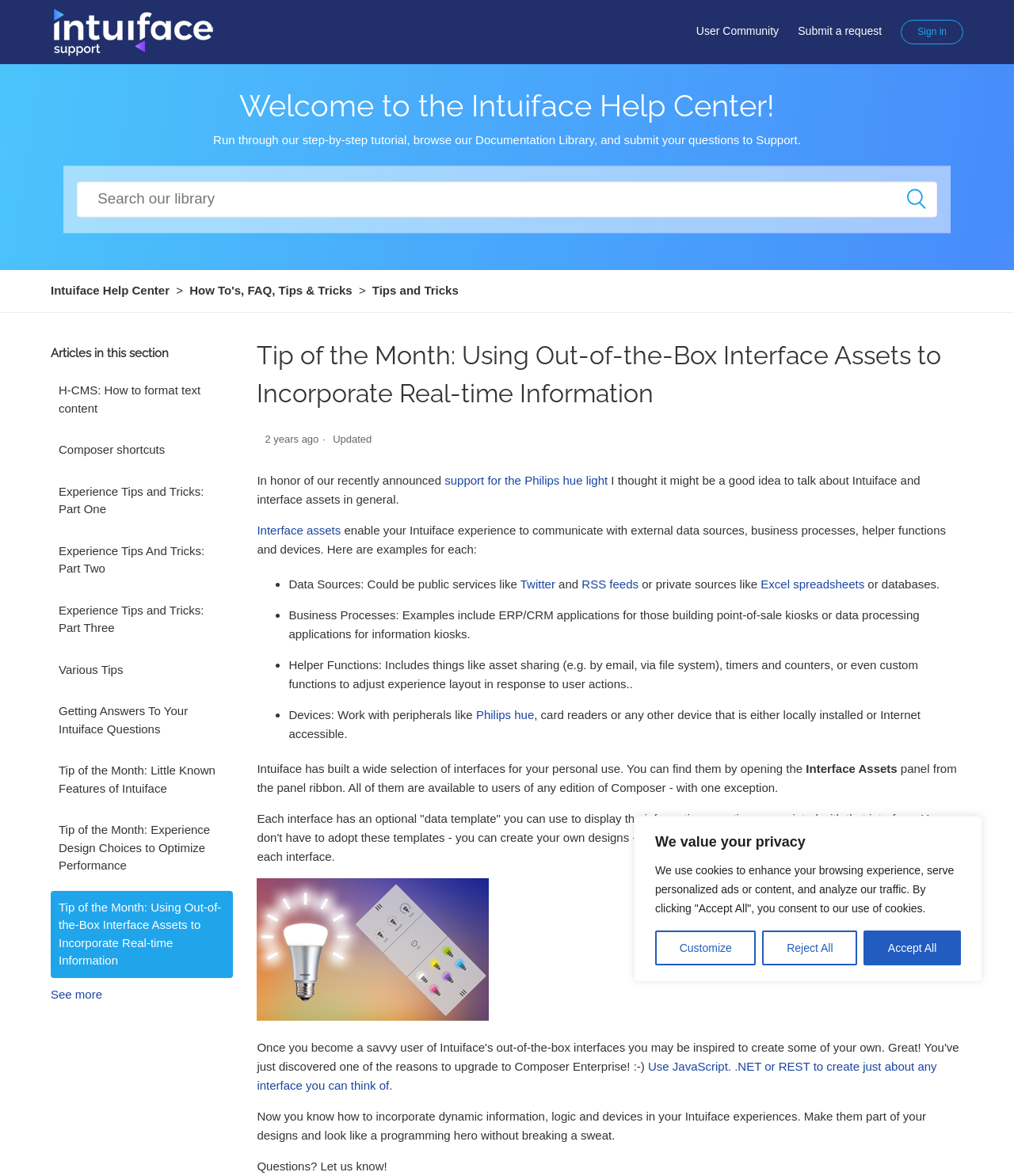Locate the UI element described by title="Home" in the provided webpage screenshot. Return the bounding box coordinates in the format (top-left x, top-left y, bottom-right x, bottom-right y), ensuring all values are between 0 and 1.

[0.05, 0.021, 0.212, 0.032]